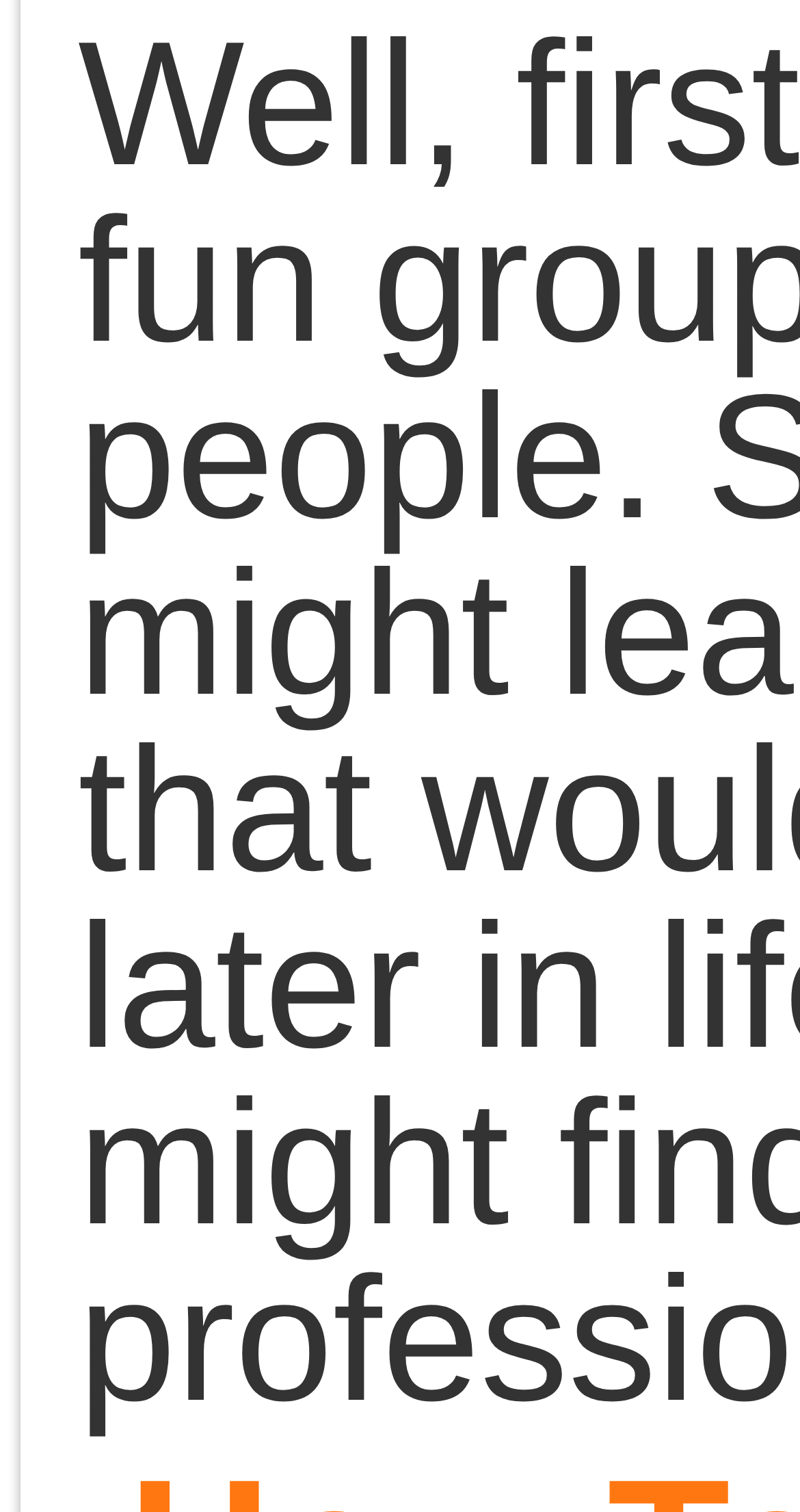Review the image closely and give a comprehensive answer to the question: How many headings are on the page?

I counted the number of headings on the page, which are 'Pages', 'LUGs', 'Member Blogs', and found a total of 4 headings.